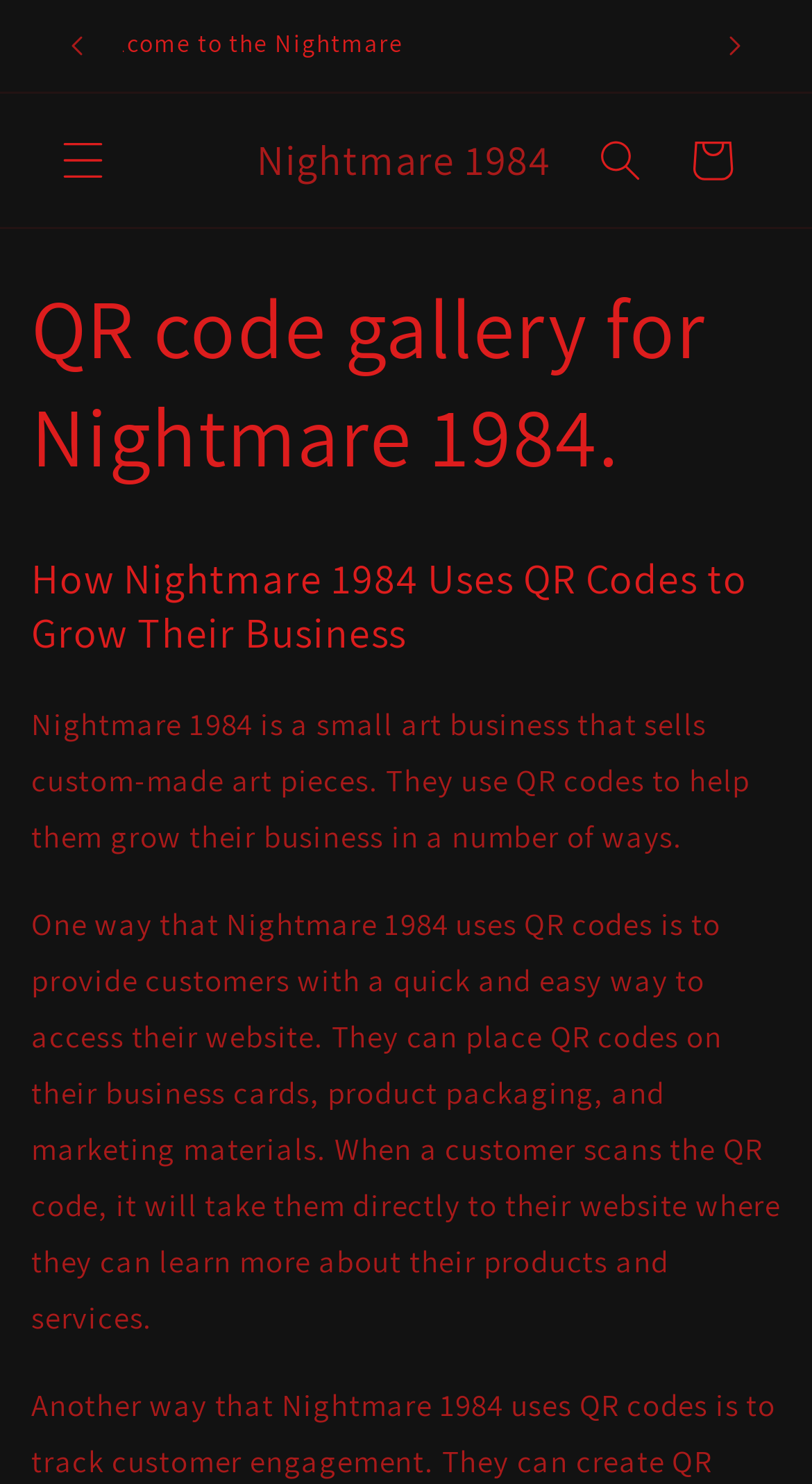Provide a one-word or short-phrase answer to the question:
What is the name of the art business?

Nightmare 1984